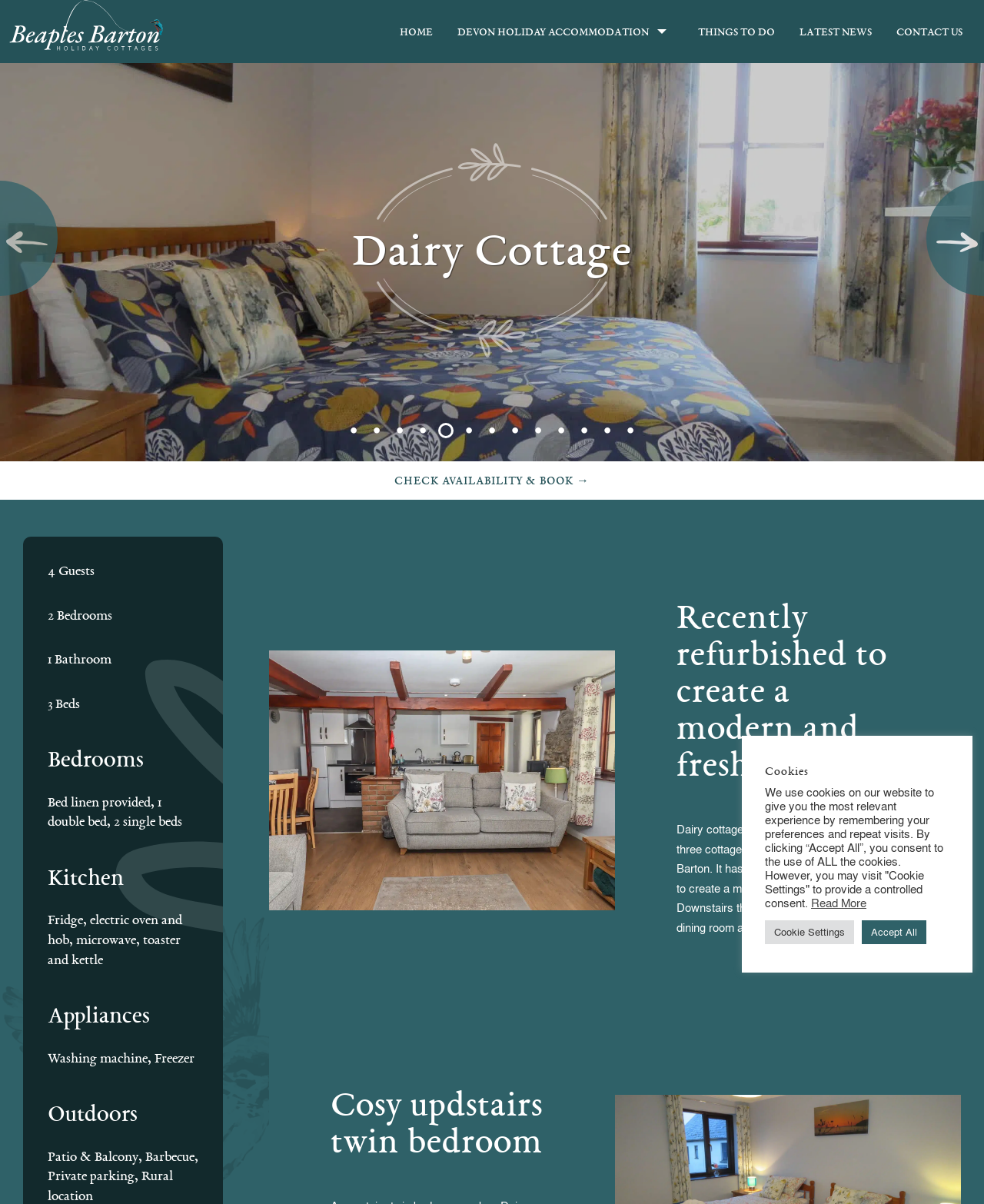Identify the bounding box coordinates of the area that should be clicked in order to complete the given instruction: "Check availability and book". The bounding box coordinates should be four float numbers between 0 and 1, i.e., [left, top, right, bottom].

[0.0, 0.384, 1.0, 0.414]